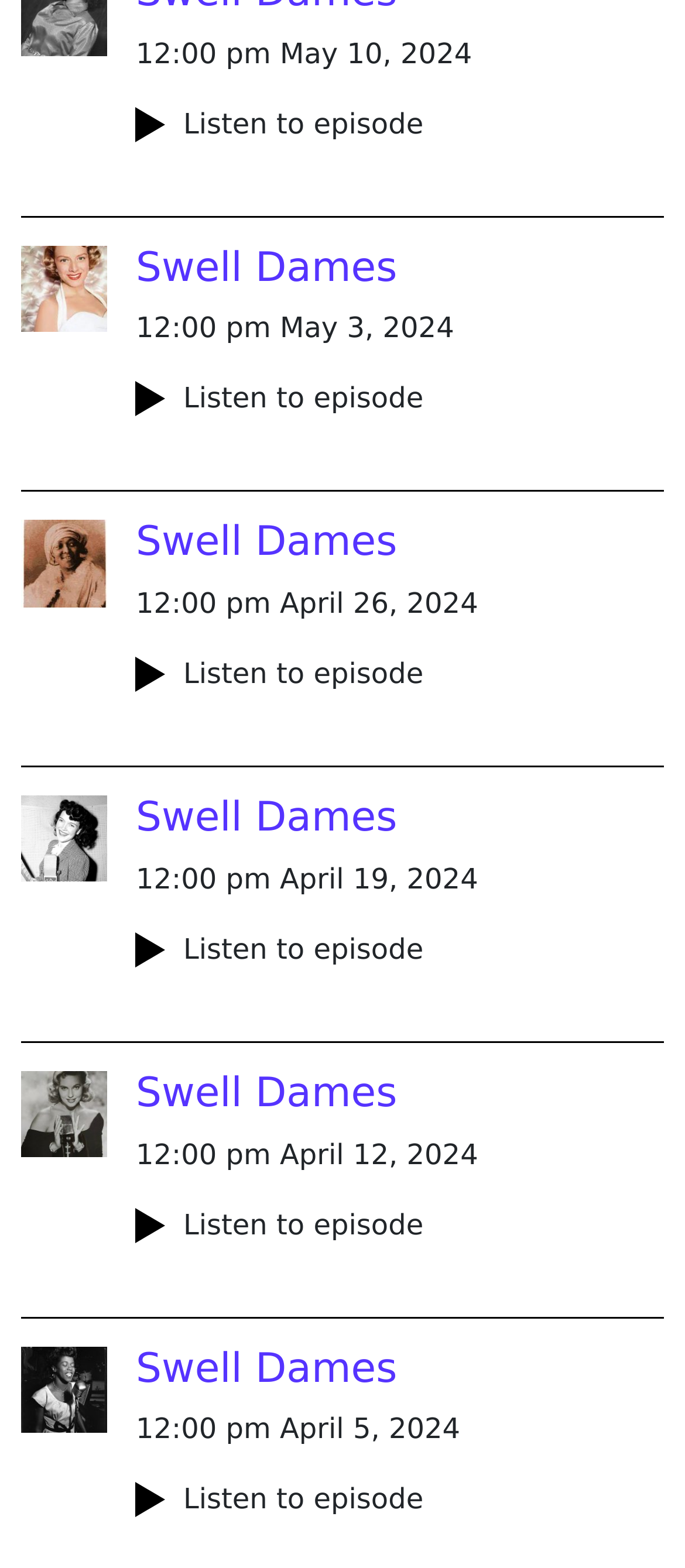Please locate the bounding box coordinates of the element's region that needs to be clicked to follow the instruction: "Listen to the episode on April 12, 2024". The bounding box coordinates should be provided as four float numbers between 0 and 1, i.e., [left, top, right, bottom].

[0.267, 0.595, 0.618, 0.616]